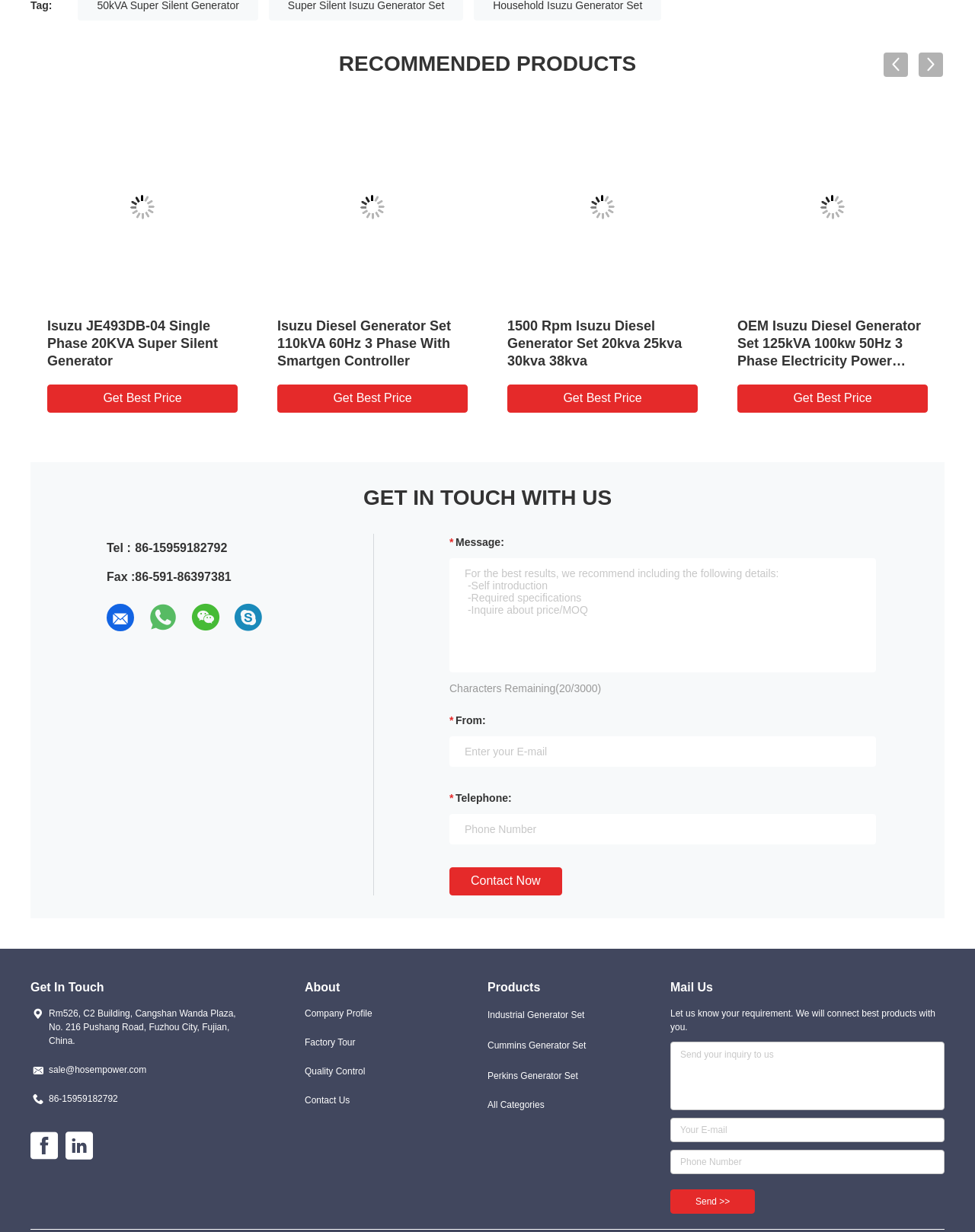Please find the bounding box coordinates of the element that needs to be clicked to perform the following instruction: "Send a message to the company". The bounding box coordinates should be four float numbers between 0 and 1, represented as [left, top, right, bottom].

[0.461, 0.704, 0.576, 0.727]